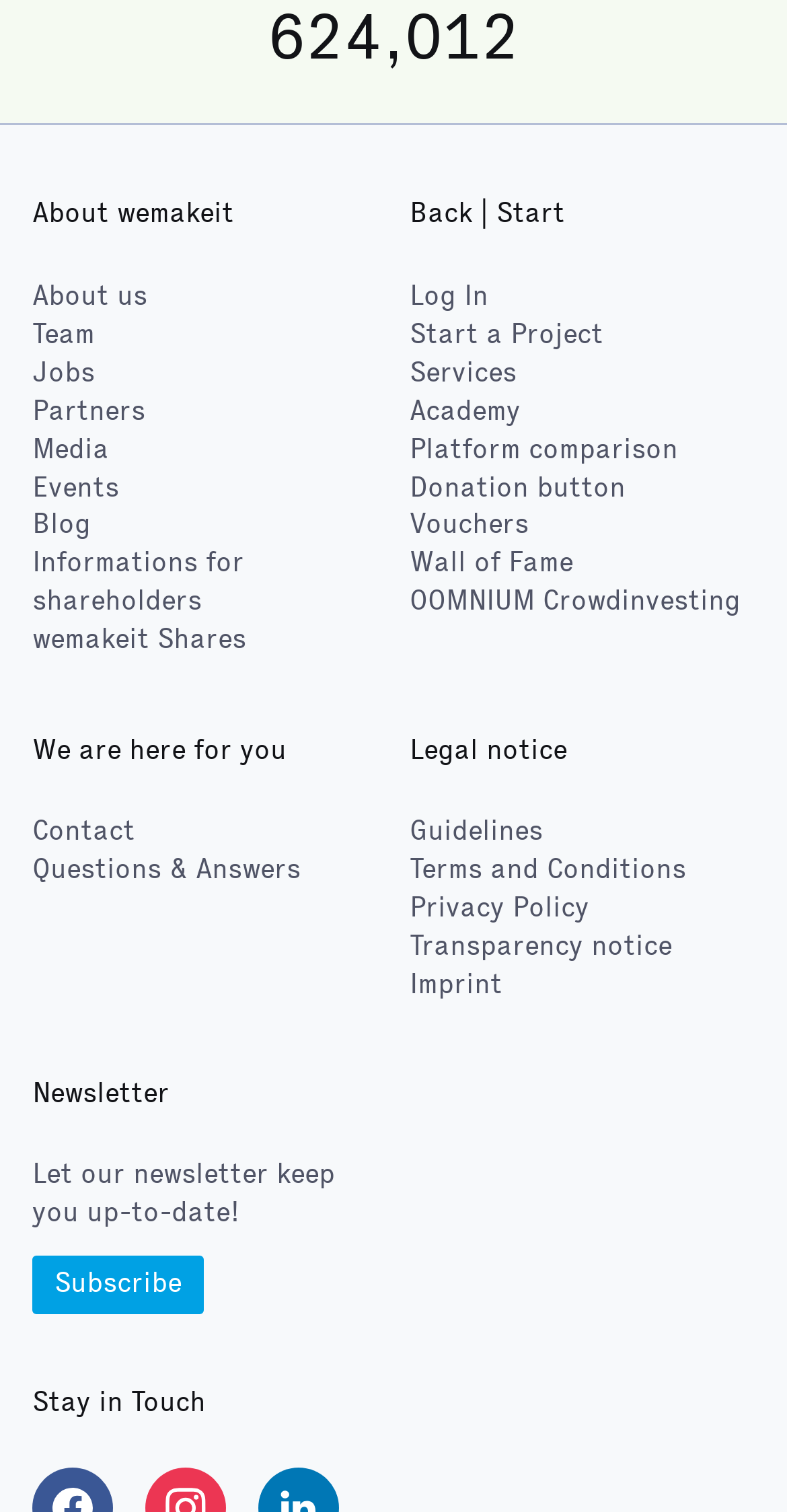Reply to the question with a brief word or phrase: Is there a link to 'Jobs' on the webpage?

Yes